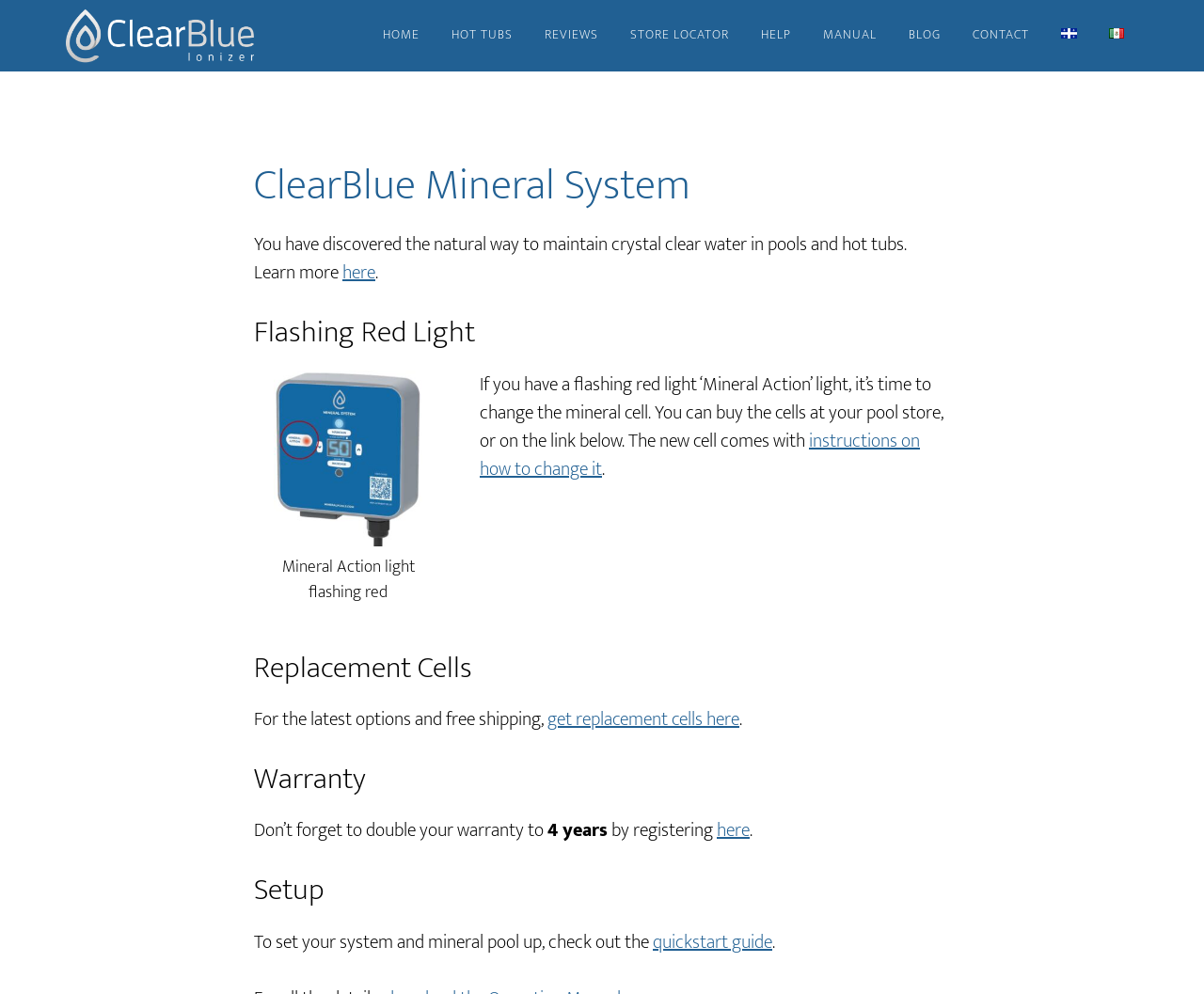Locate the bounding box coordinates of the element to click to perform the following action: 'Click on the 'HOME' link'. The coordinates should be given as four float values between 0 and 1, in the form of [left, top, right, bottom].

[0.306, 0.0, 0.36, 0.072]